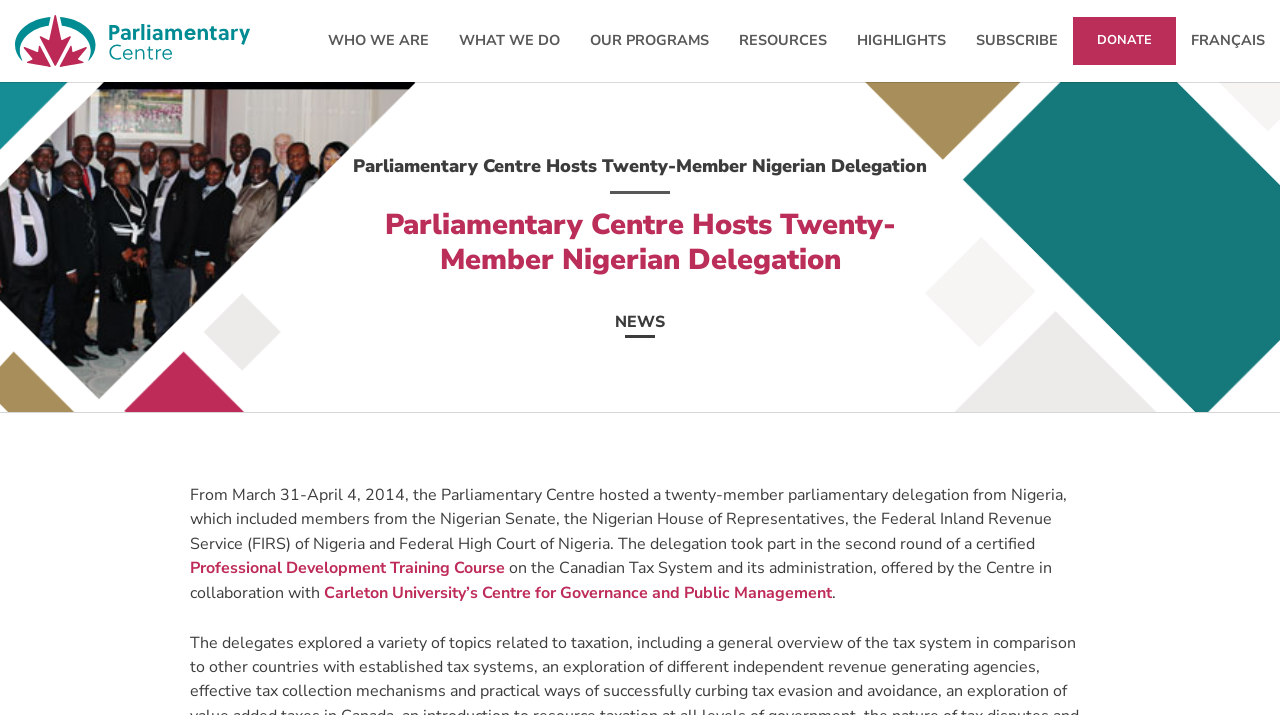Please locate the bounding box coordinates of the element that needs to be clicked to achieve the following instruction: "read the news". The coordinates should be four float numbers between 0 and 1, i.e., [left, top, right, bottom].

[0.48, 0.428, 0.52, 0.472]